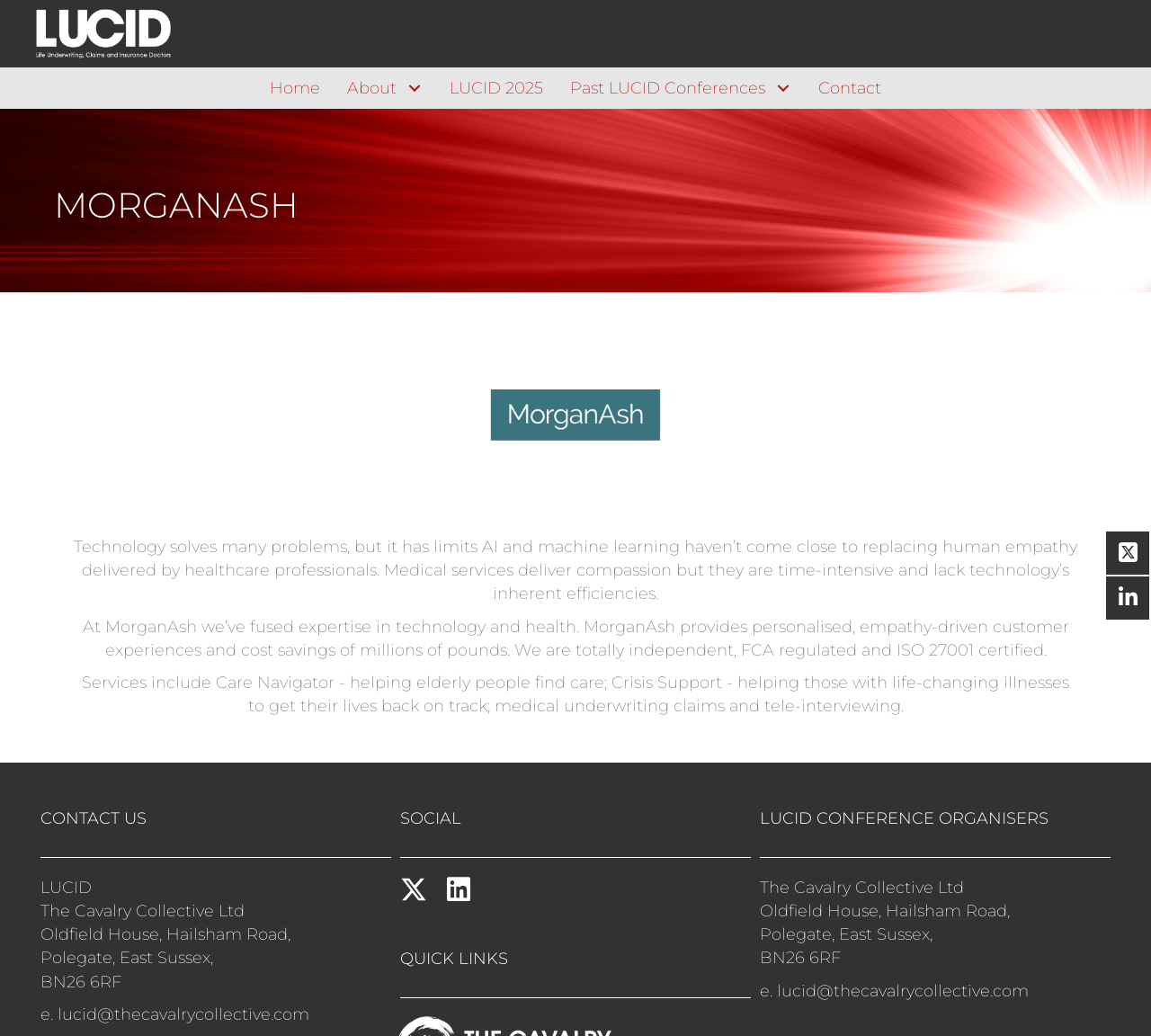Please find the bounding box coordinates for the clickable element needed to perform this instruction: "Click the Lucid Logo".

[0.031, 0.009, 0.148, 0.056]